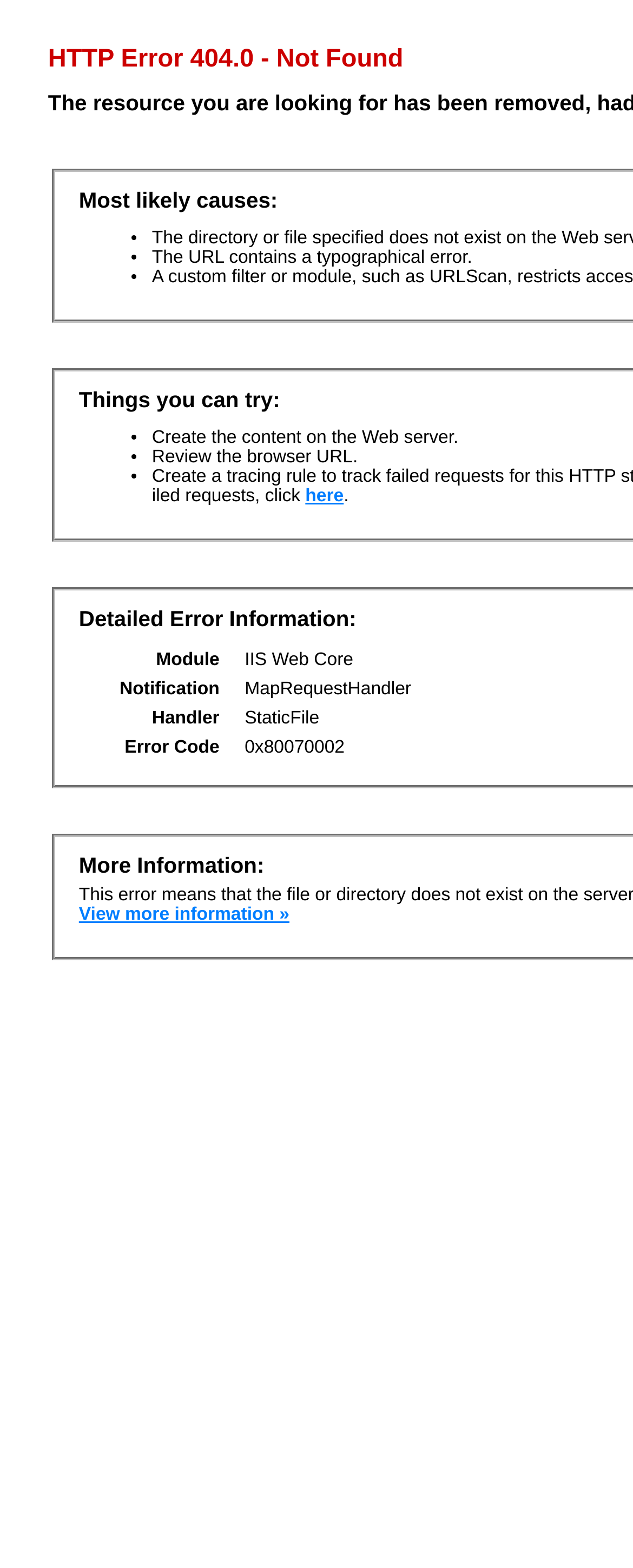Using the details from the image, please elaborate on the following question: What is the recommended action?

I found the recommended action by looking at the list of bullet points on the webpage, which suggests reviewing the browser URL as one of the possible solutions to the error.